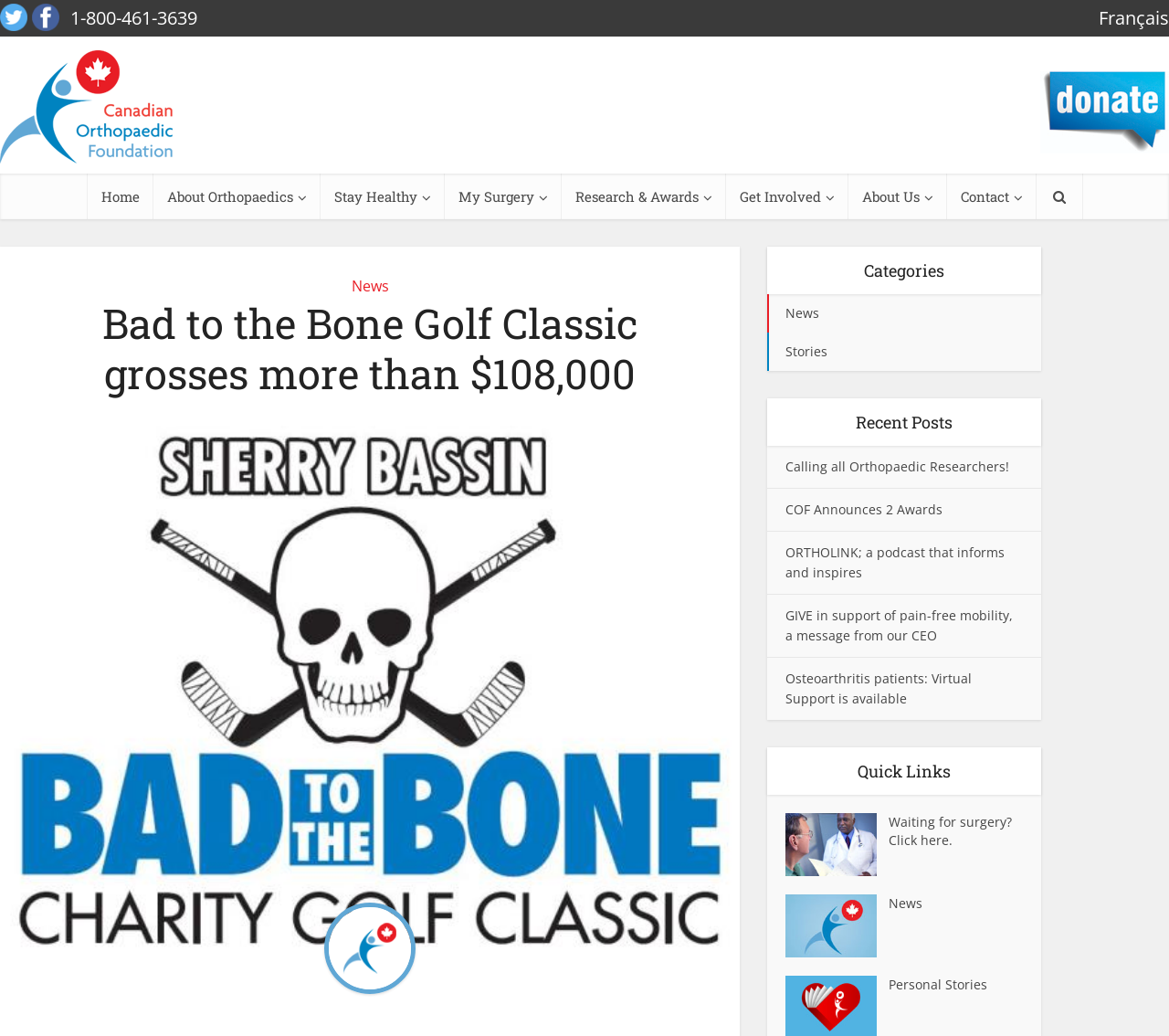Determine the bounding box coordinates of the clickable element necessary to fulfill the instruction: "Click the Twitter link". Provide the coordinates as four float numbers within the 0 to 1 range, i.e., [left, top, right, bottom].

[0.0, 0.005, 0.023, 0.029]